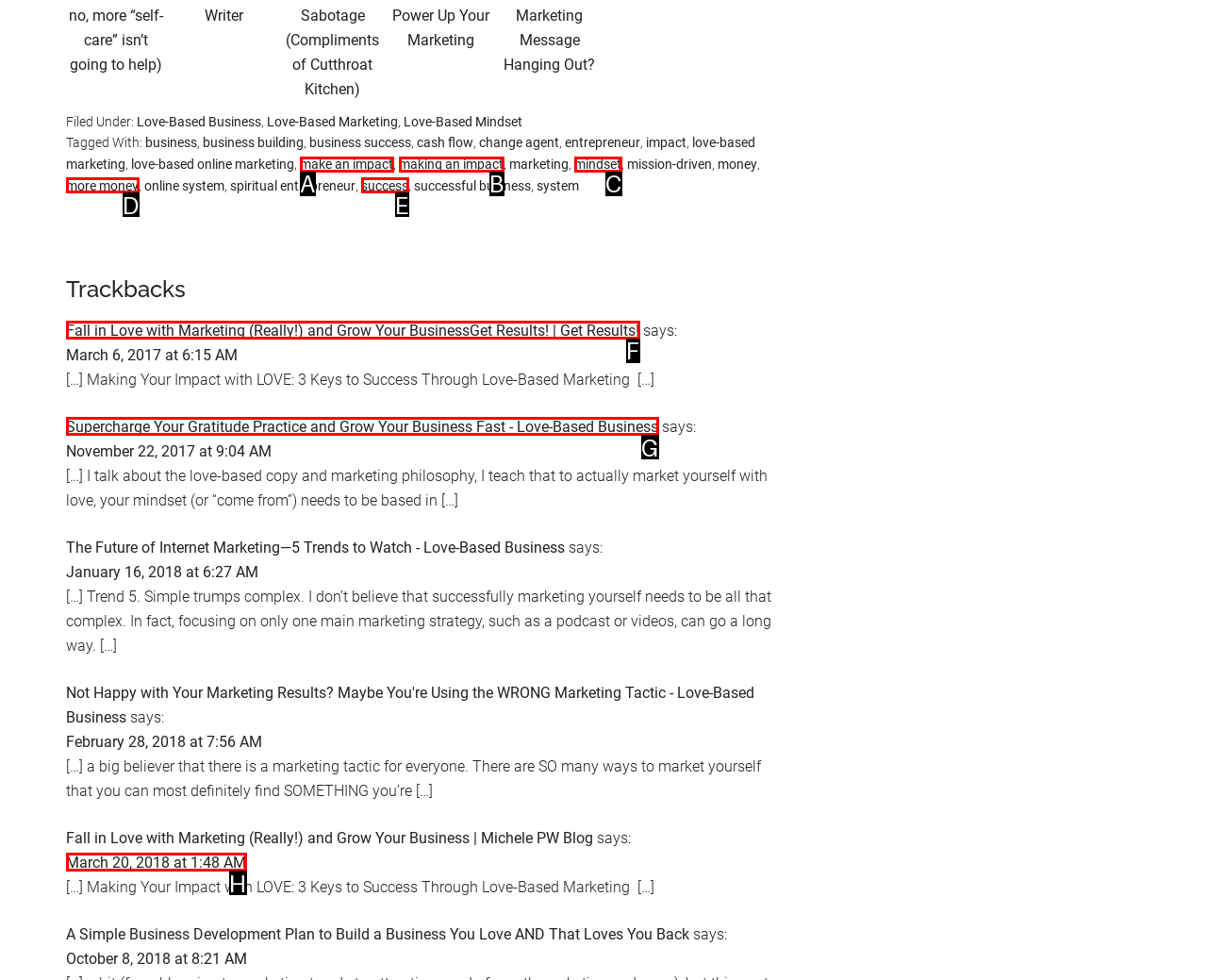Specify which UI element should be clicked to accomplish the task: Read the article 'Fall in Love with Marketing (Really!) and Grow Your BusinessGet Results! | Get Results!'. Answer with the letter of the correct choice.

F